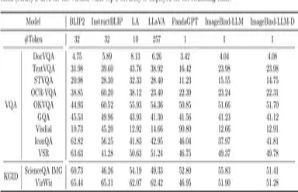Give a detailed account of the contents of the image.

The image displays a comprehensive table comparing various models' performance metrics across different evaluation benchmarks. Specifically, it includes the following models: DeVQA, TextVQA, STVQA, OCR-VQA, OKVQA, GQA, VisualQA, and VSR. 

The columns labeled as ##Tokens, and metrics such as I2, 10, 37, L4, and others detail the performance scores for each model. The models are evaluated on key metrics indicative of their ability to process and understand visual question answering tasks. 

At the bottom of the table, you can observe the KIID (Knowledge Integration of Image and Dialog) scores, listed under the performance evaluation category of KIID, which highlights their overall effectiveness and accuracy in tasks requiring multi-modal understanding. The table provides a clear and structured way to compare model performances, making it a valuable resource for researchers and practitioners in the field of visual AI.